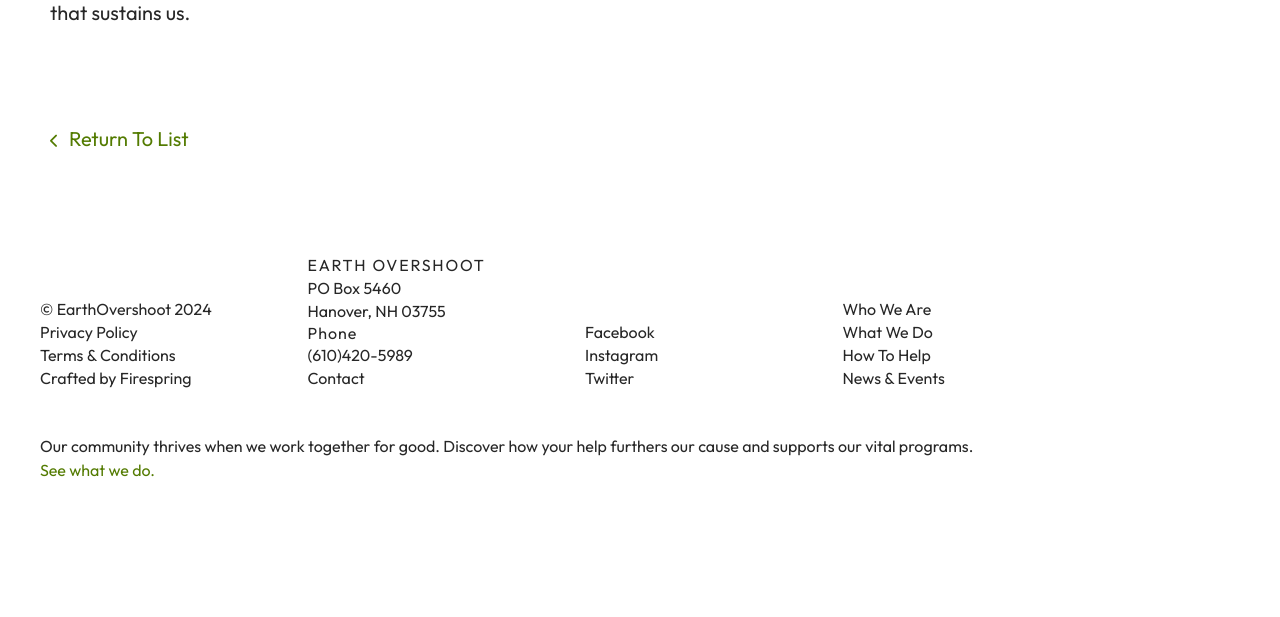Identify the bounding box coordinates of the region that should be clicked to execute the following instruction: "See what we do".

[0.031, 0.748, 0.121, 0.78]